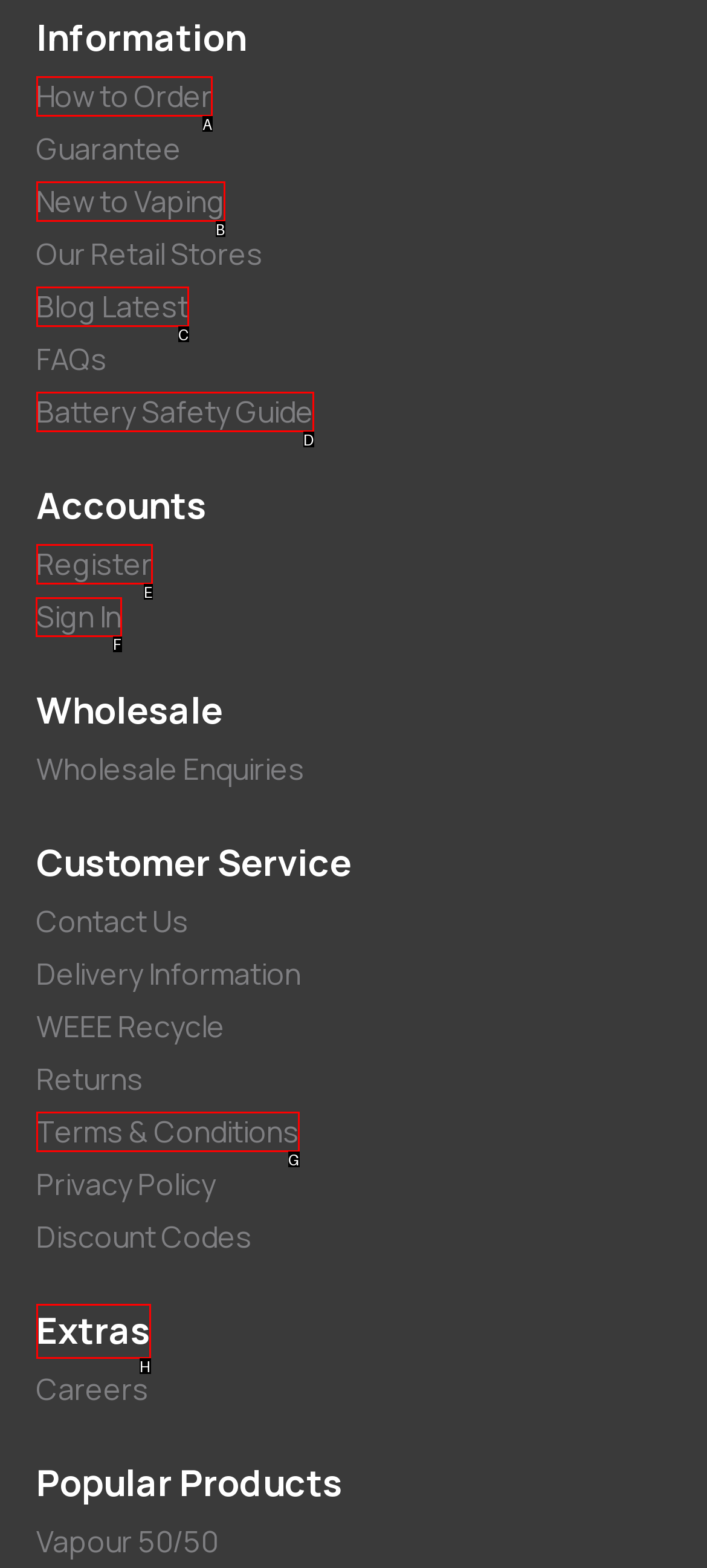Select the letter of the UI element you need to click to complete this task: Sign in to your account.

F